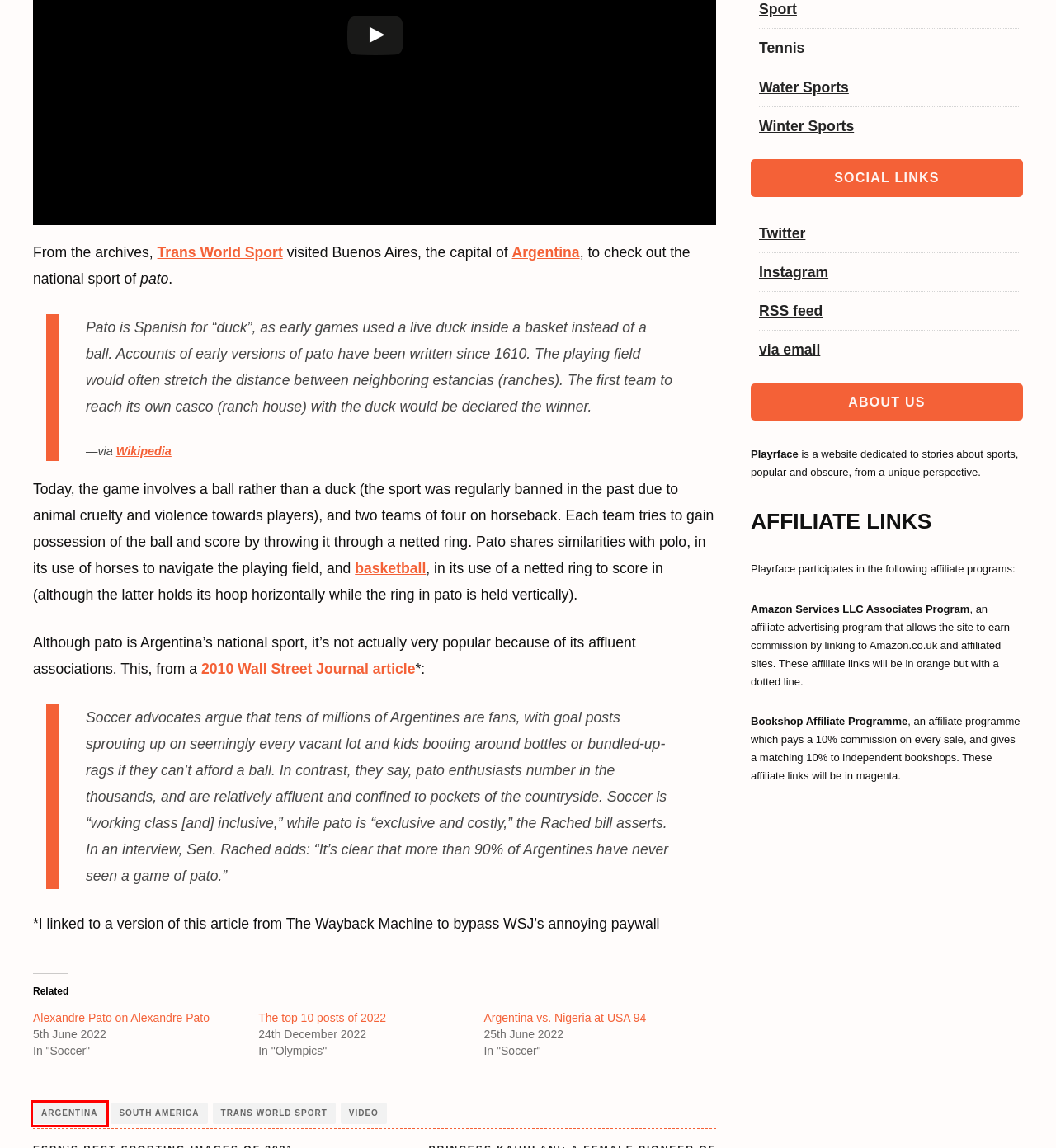View the screenshot of the webpage containing a red bounding box around a UI element. Select the most fitting webpage description for the new page shown after the element in the red bounding box is clicked. Here are the candidates:
A. Argentina vs. Nigeria at USA 94 | Playrface
B. More about South America | Playrface
C. More about Argentina | Playrface
D. Water Sports articles from Playrface
E. Winter Sports articles from Playrface
F. The top 10 posts of 2022 | Playrface
G. More about Trans World Sport | Playrface
H. Comments on: Pato, the national sport of Argentina

C